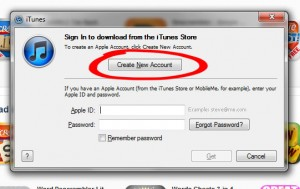Provide a one-word or short-phrase response to the question:
What is the purpose of the 'Create New Account' button?

To create an Apple account